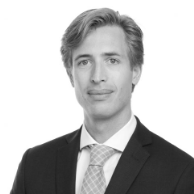Explain the image in a detailed way.

This professional black-and-white portrait features a man with light-colored hair, dressed in a formal suit with a white shirt and a patterned tie. The background is plain, emphasizing his confident expression and professional attire. He appears poised and approachable, which is fitting for his role as an Associate in The Netherlands, as indicated in the surrounding context of the webpage. This image is part of a section showcasing expert profiles, highlighting individuals associated with various professional roles, adding a layer of credibility and personality to the information presented.